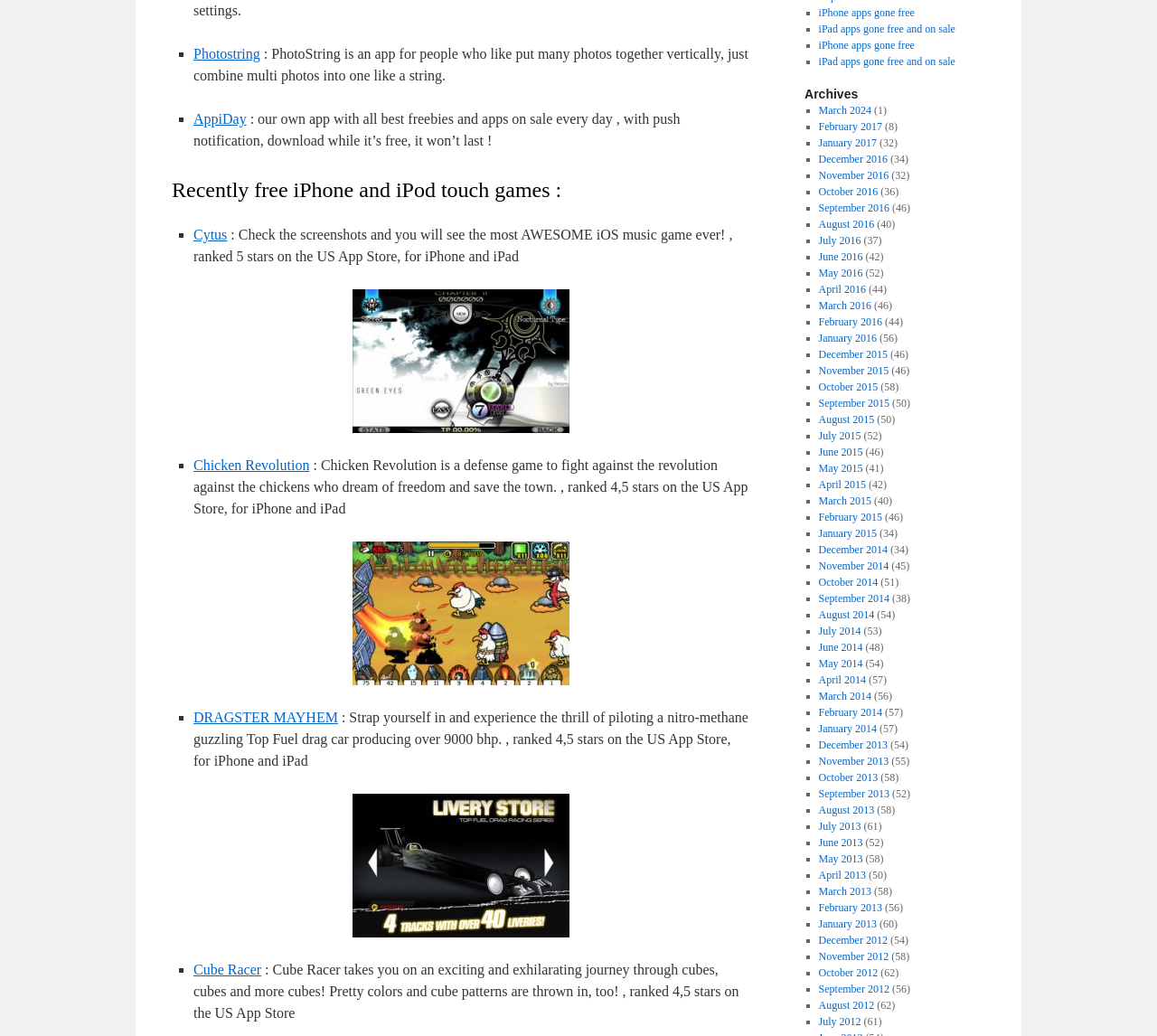How many free iPhone apps are listed?
Look at the image and provide a detailed response to the question.

The webpage lists four free iPhone apps: Cytus, Chicken Revolution, DRAGSTER MAYHEM, and Cube Racer.